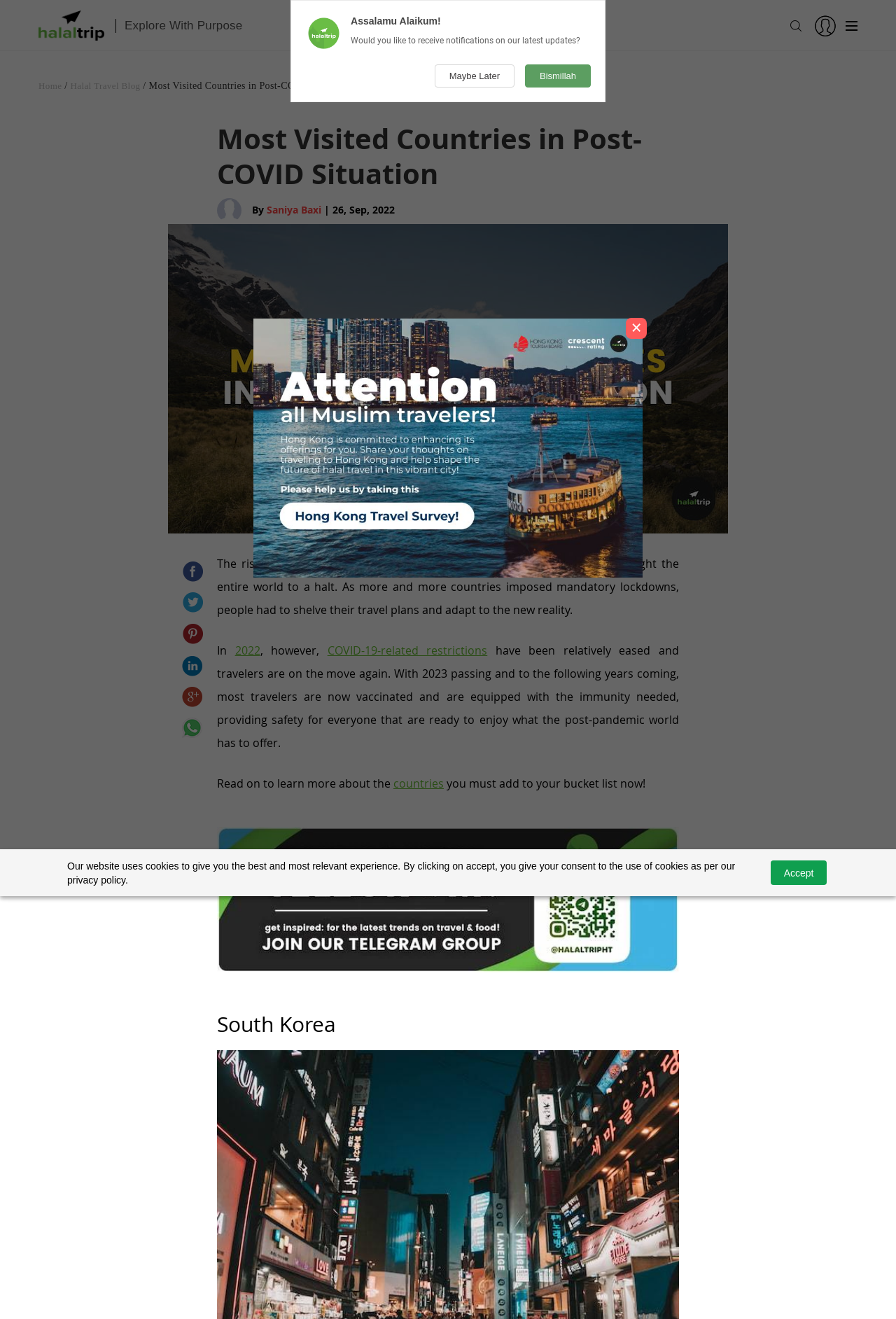What is the purpose of the website? Based on the image, give a response in one word or a short phrase.

Halal travel